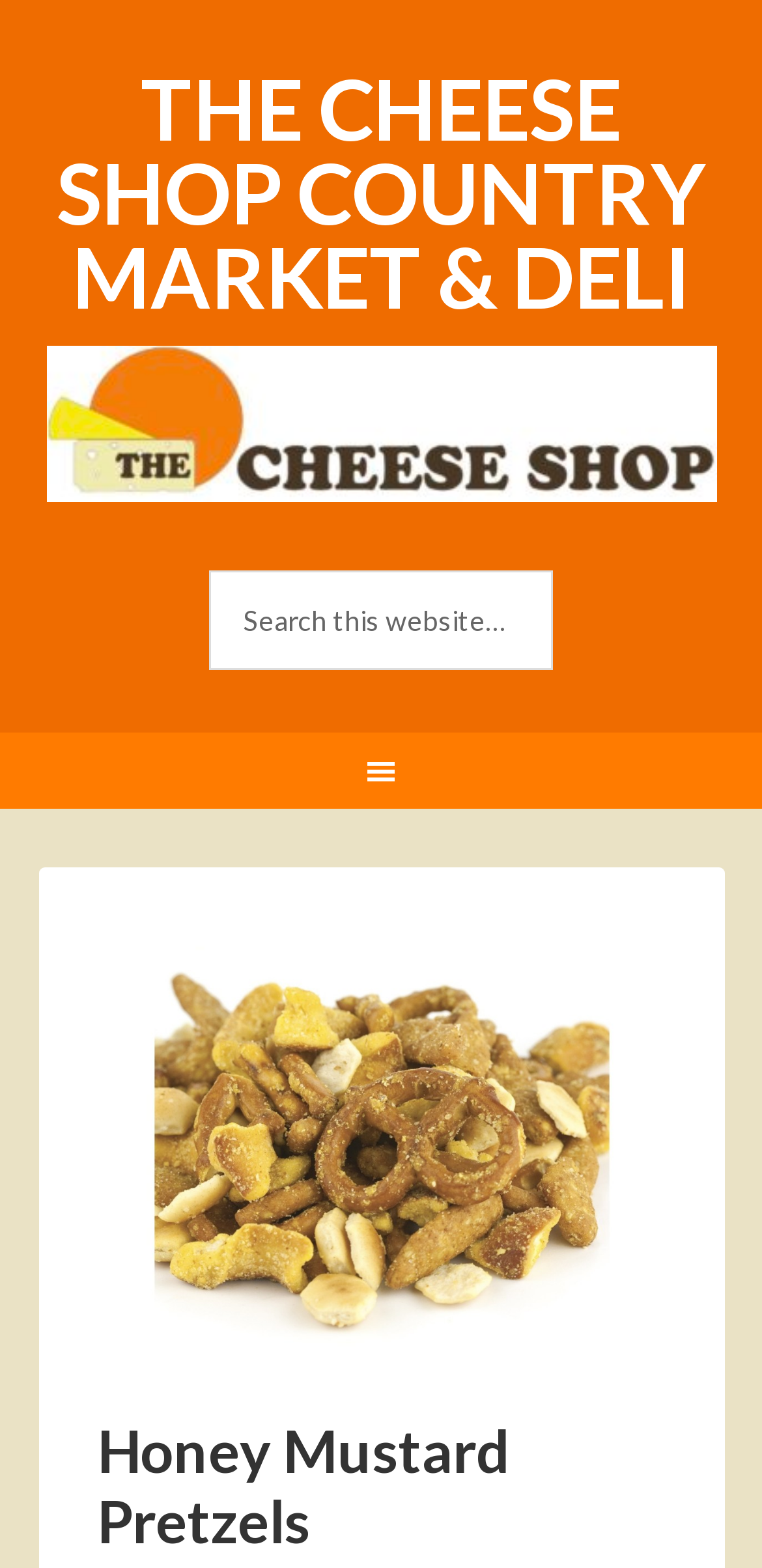Based on what you see in the screenshot, provide a thorough answer to this question: What type of product is being featured?

I found the answer by looking at the heading element, which says 'Honey Mustard Pretzels'. This suggests that the webpage is featuring a product called 'Honey Mustard Pretzels'.